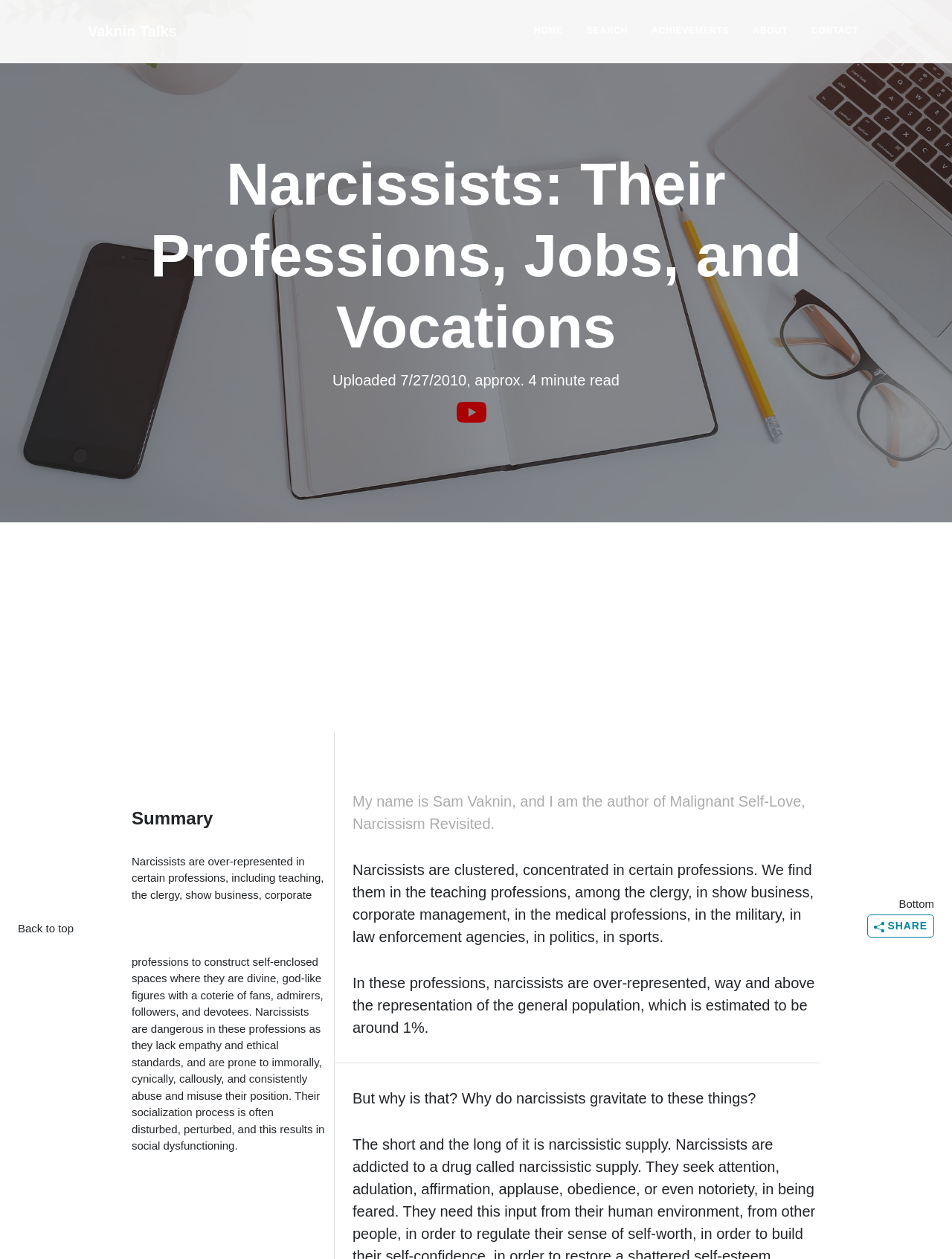Based on the element description: "Contact", identify the UI element and provide its bounding box coordinates. Use four float numbers between 0 and 1, [left, top, right, bottom].

[0.846, 0.005, 0.908, 0.045]